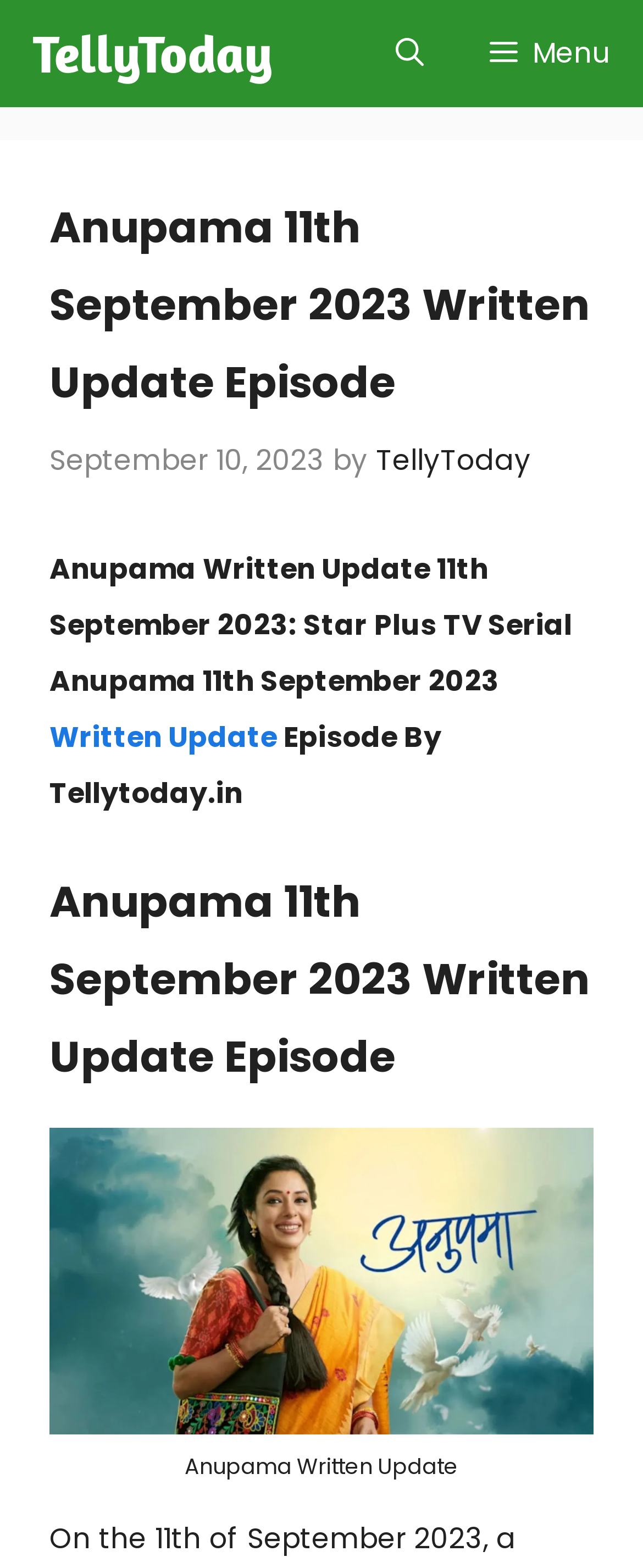Given the description "Menu", provide the bounding box coordinates of the corresponding UI element.

[0.71, 0.0, 1.0, 0.068]